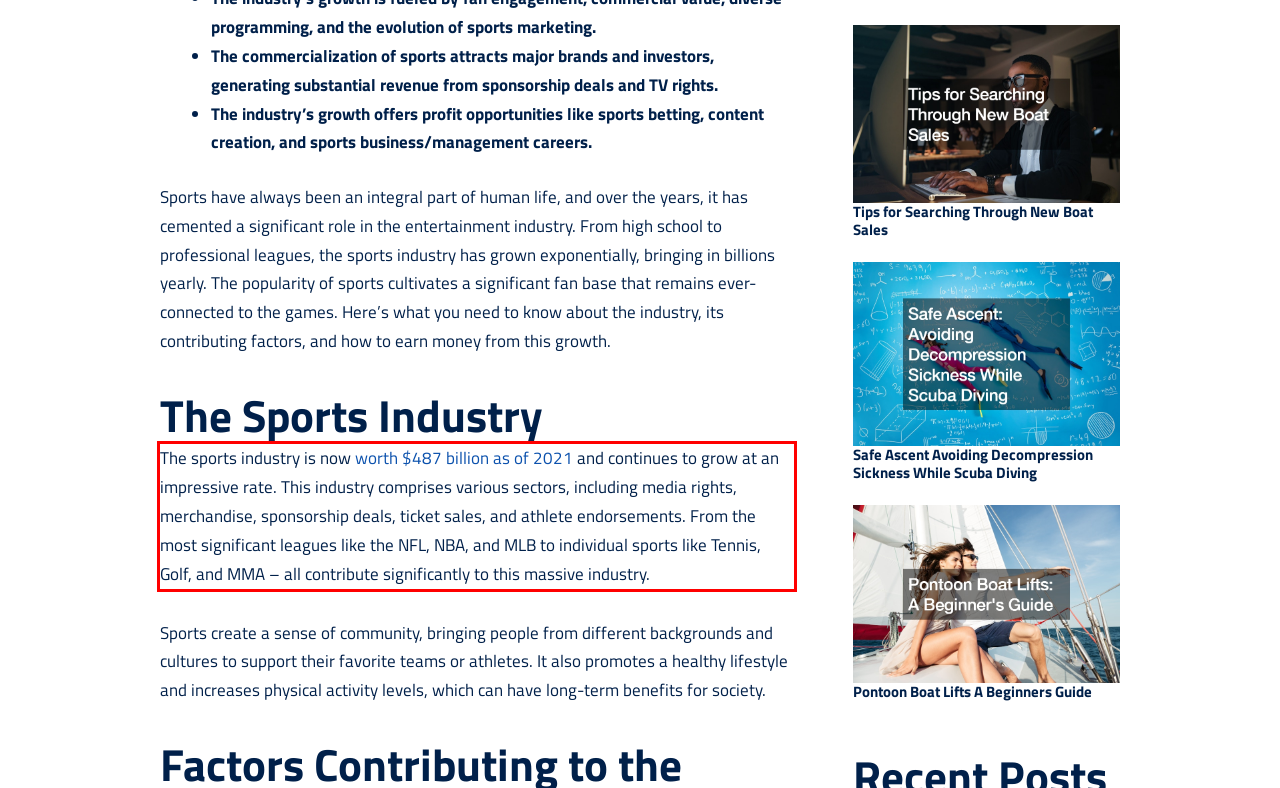Identify the text inside the red bounding box on the provided webpage screenshot by performing OCR.

The sports industry is now worth $487 billion as of 2021 and continues to grow at an impressive rate. This industry comprises various sectors, including media rights, merchandise, sponsorship deals, ticket sales, and athlete endorsements. From the most significant leagues like the NFL, NBA, and MLB to individual sports like Tennis, Golf, and MMA – all contribute significantly to this massive industry.